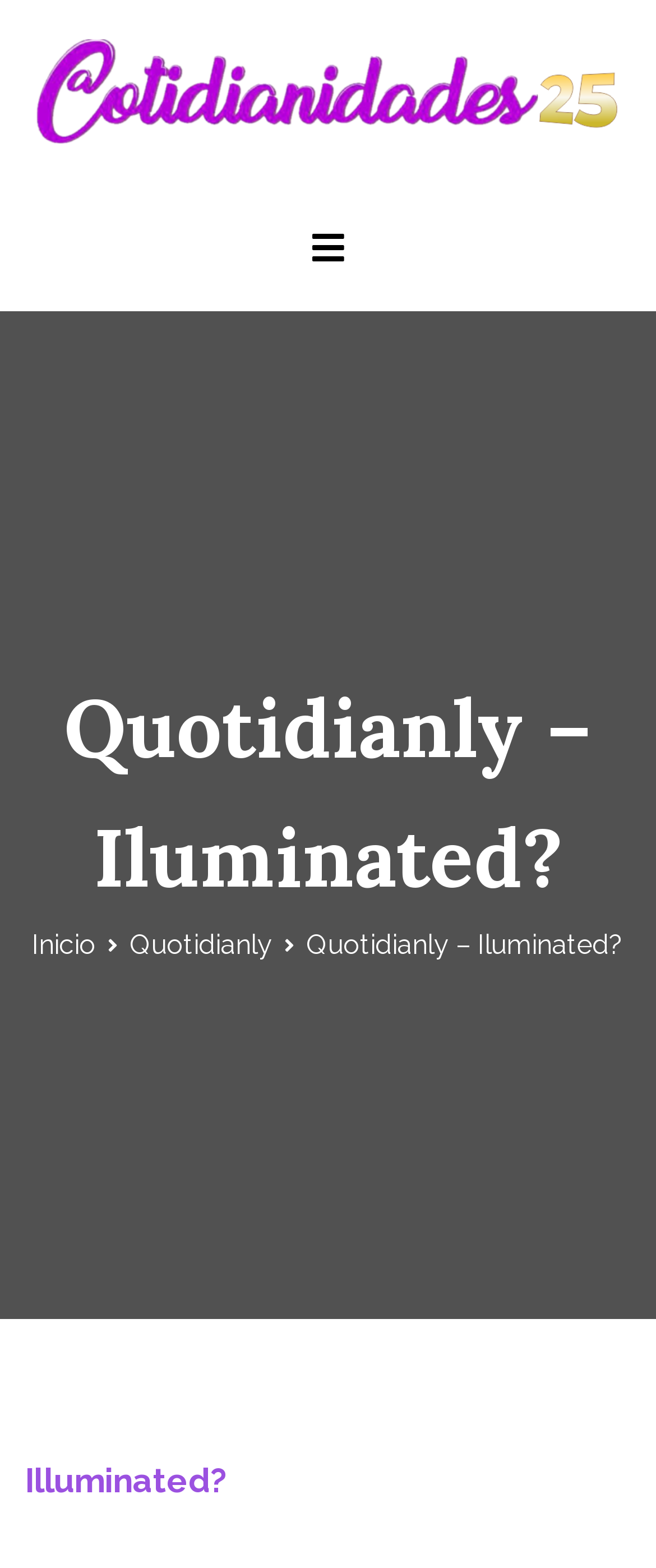What is the name of the website?
From the image, respond with a single word or phrase.

Cotidianidades.com